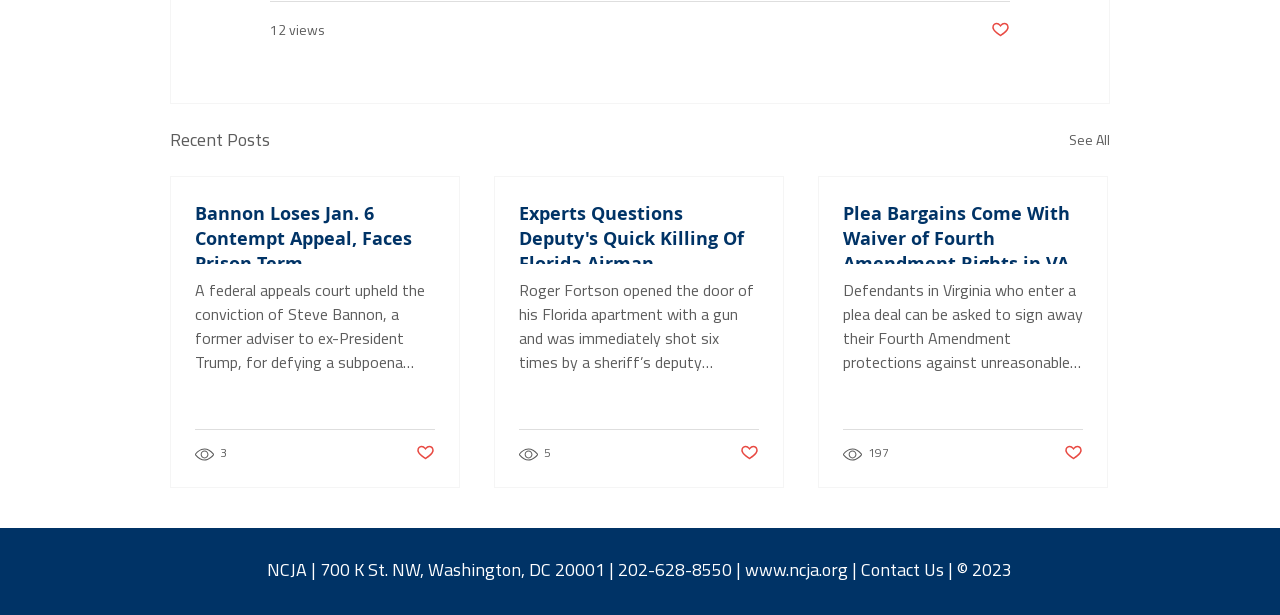Answer the question below in one word or phrase:
What is the title of the first article?

Bannon Loses Jan. 6 Contempt Appeal